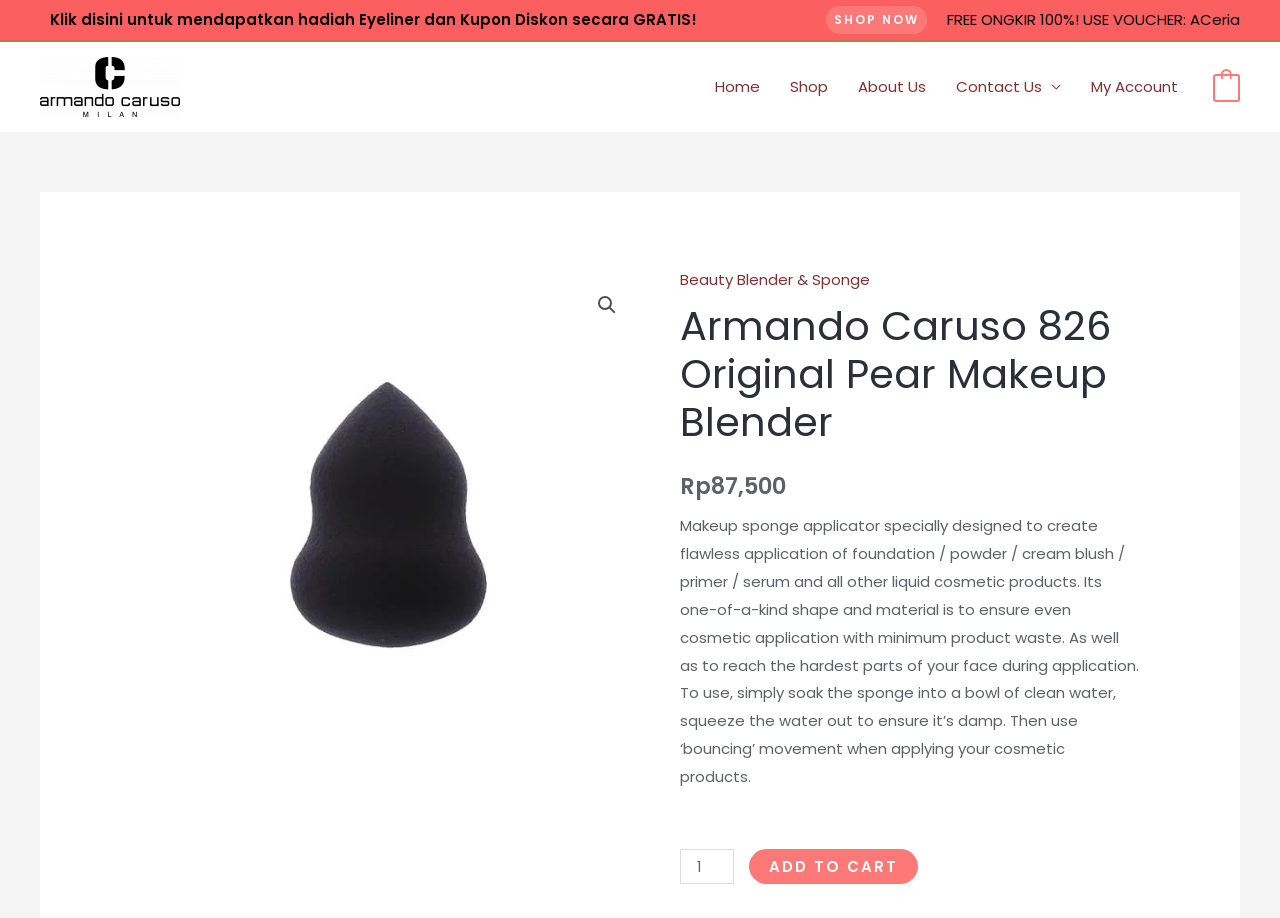What is the headline of the webpage?

Armando Caruso 826 Original Pear Makeup Blender